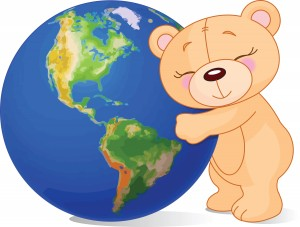What colors are used to render the bear?
Kindly answer the question with as much detail as you can.

The bear is illustrated using soft, warm colors, which convey a sense of gentleness and affection, matching its joyful expression and gentle smile.